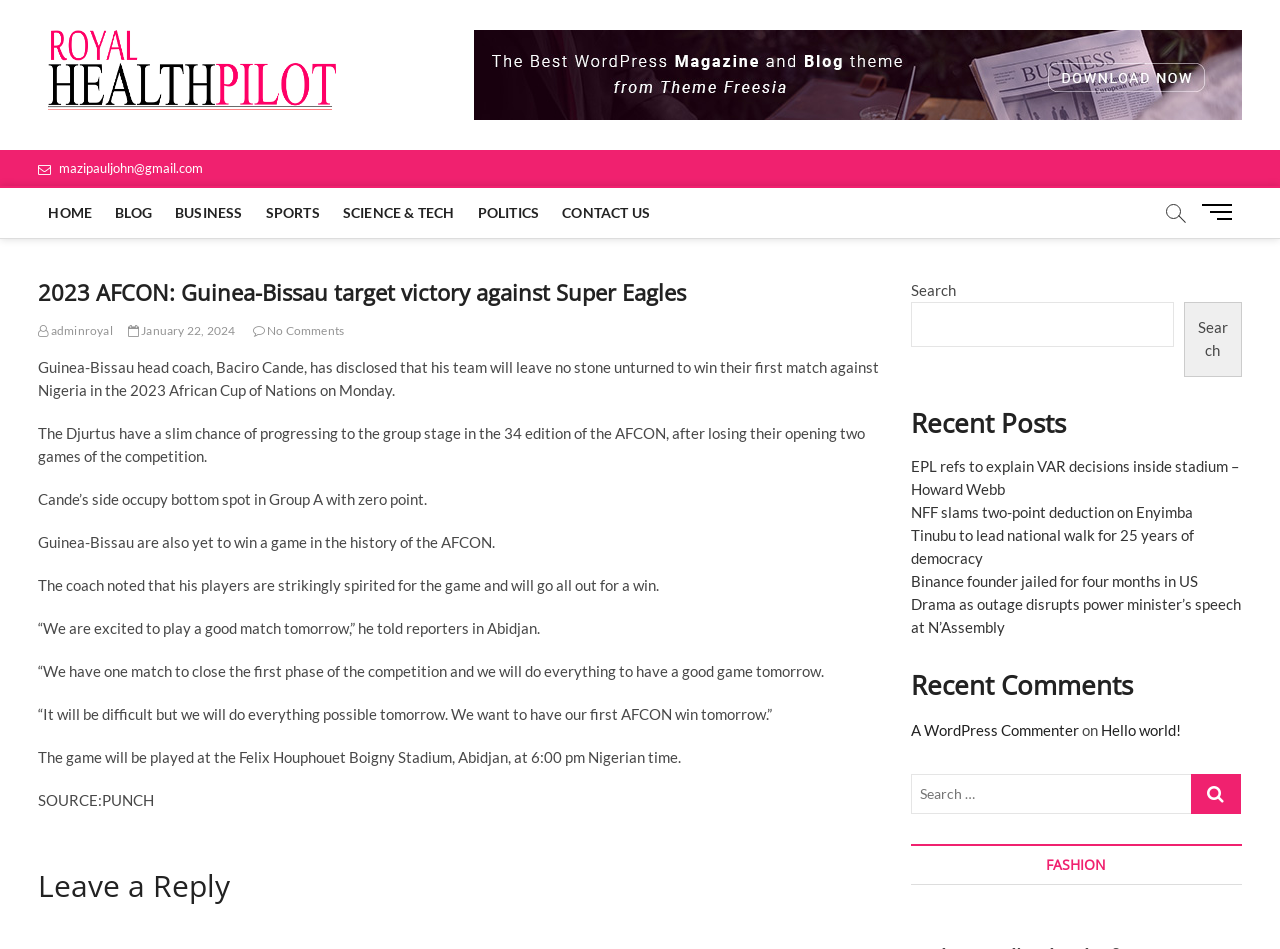Analyze the image and answer the question with as much detail as possible: 
How many recent posts are listed on the webpage?

The recent posts section is located on the right-hand side of the webpage and lists 5 recent articles, namely 'EPL refs to explain VAR decisions inside stadium – Howard Webb', 'NFF slams two-point deduction on Enyimba', 'Tinubu to lead national walk for 25 years of democracy', 'Binance founder jailed for four months in US', and 'Drama as outage disrupts power minister’s speech at N’Assembly'.